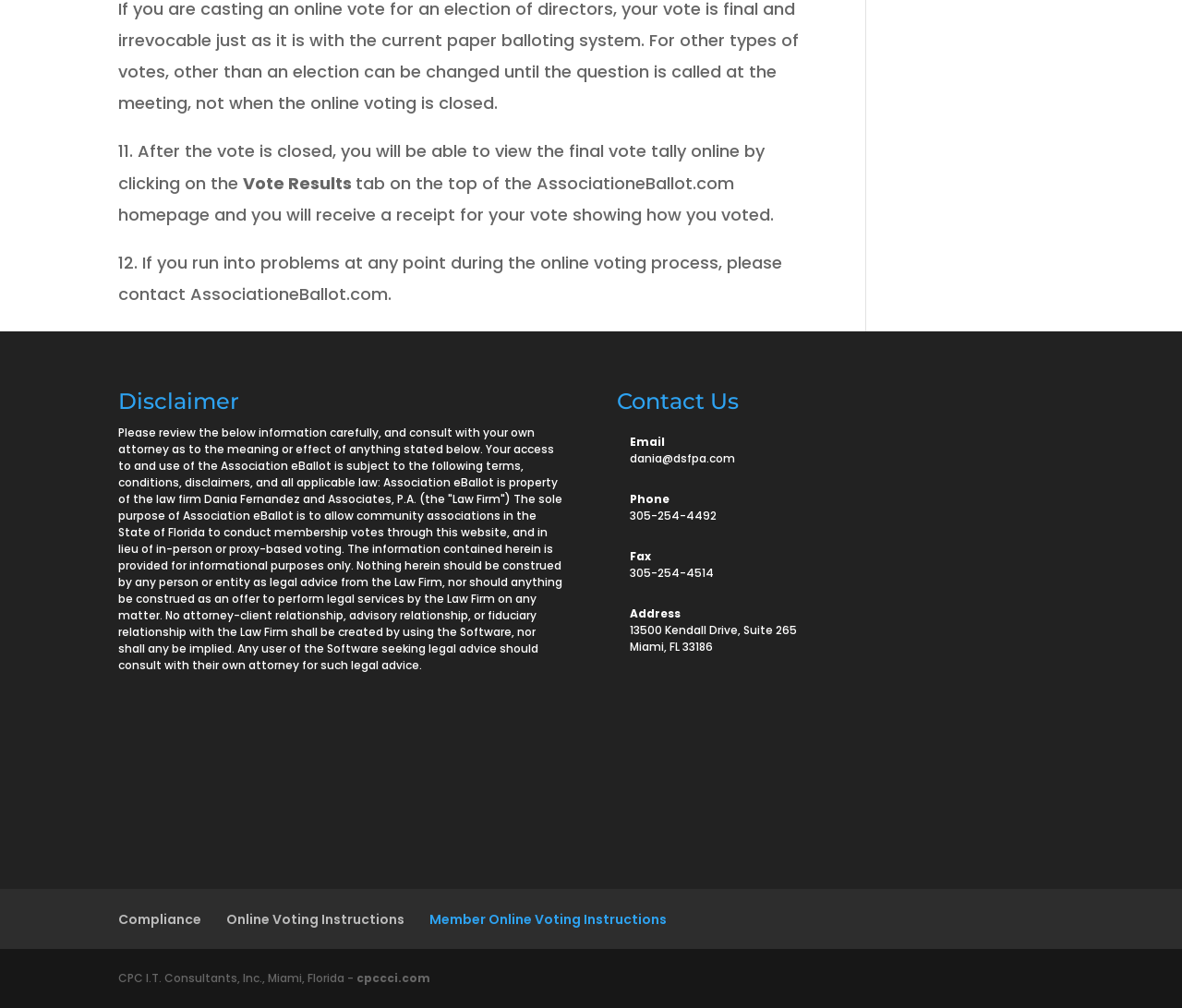What is the phone number of the law firm?
Analyze the screenshot and provide a detailed answer to the question.

The phone number of the law firm can be found in the Contact Us section, which is '305-254-4492'.